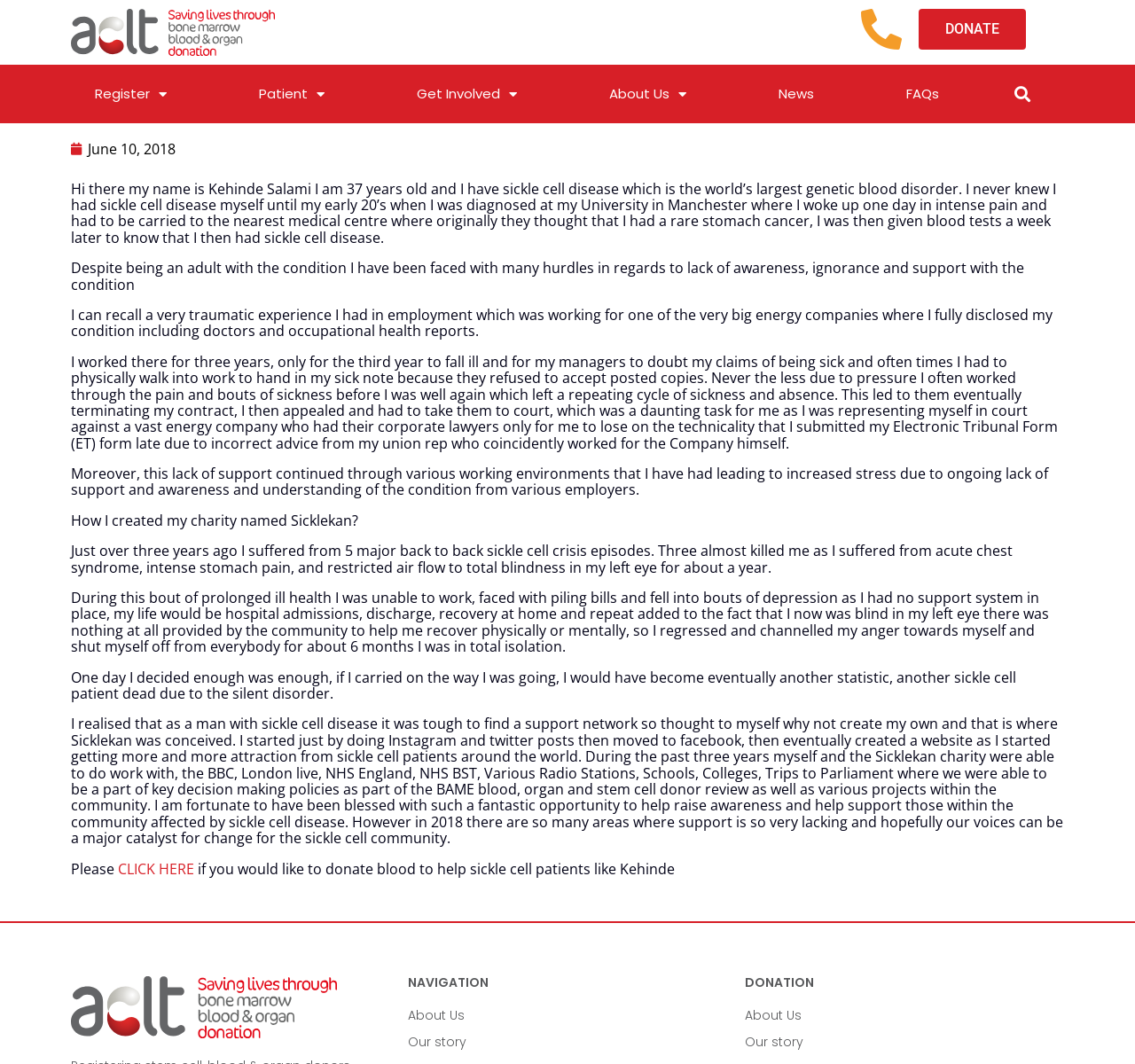Please provide a detailed answer to the question below based on the screenshot: 
What is the author's experience with employment?

The author shares a personal story of facing discrimination and lack of support from his employers due to his sickle cell disease, including being terminated from a job and having to take the company to court.